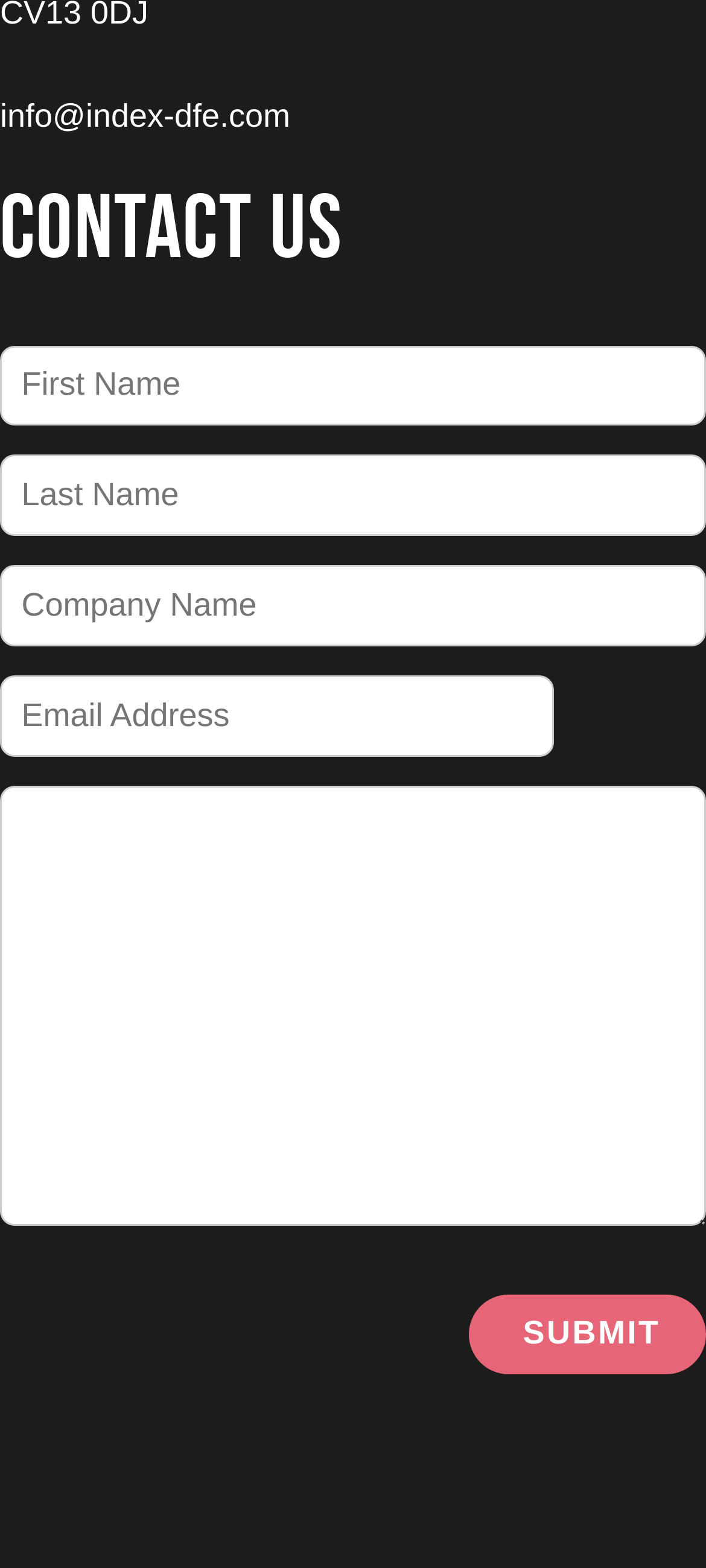Using the information in the image, give a comprehensive answer to the question: 
What is the purpose of the button?

The button is labeled 'SUBMIT', which suggests that its purpose is to submit the form or data entered in the textboxes.